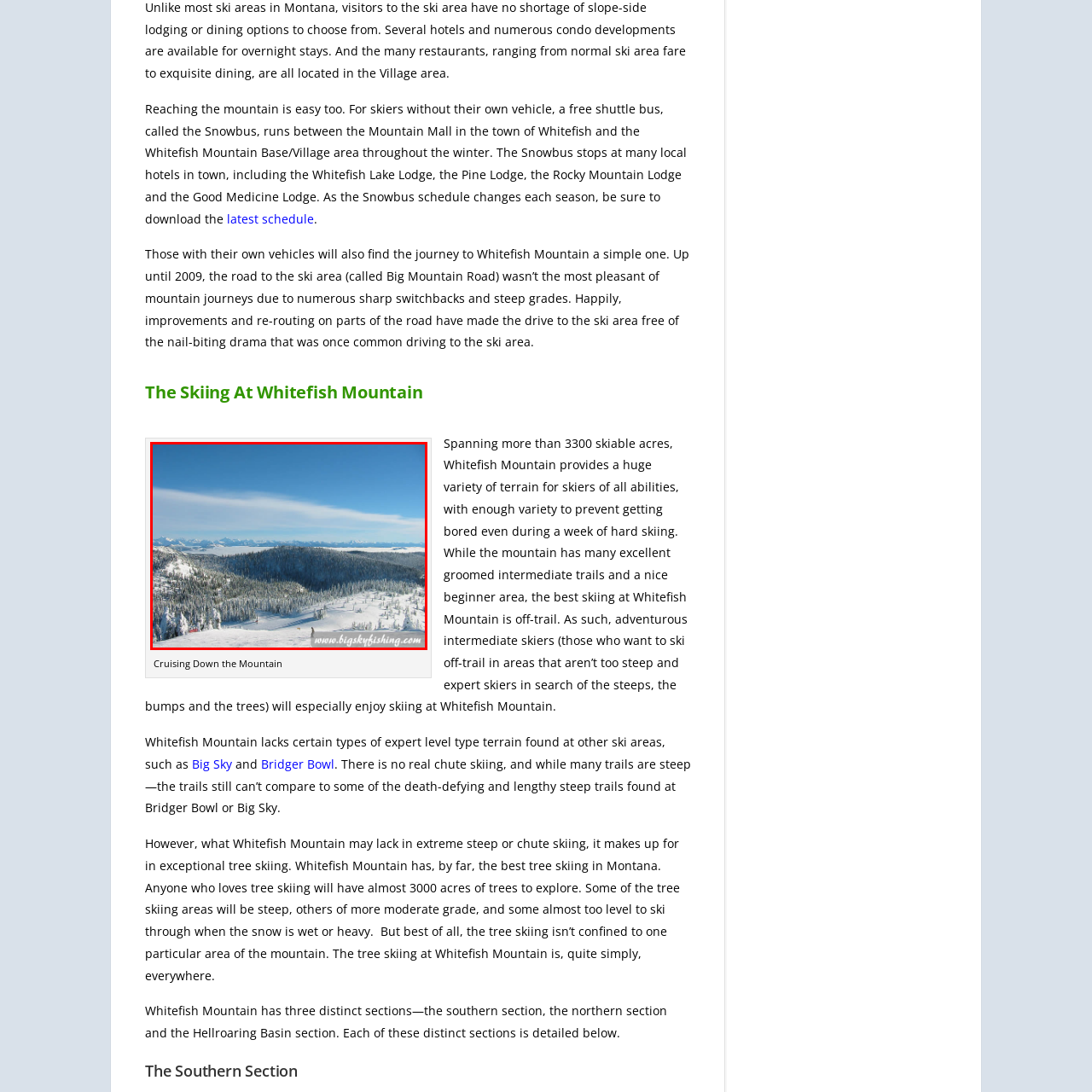Articulate a detailed narrative of what is visible inside the red-delineated region of the image.

This stunning winter landscape captures the serene beauty of Whitefish Mountain, a premier skiing destination in Montana. The image showcases a vast expanse of snow-covered terrain, nestled among towering evergreen trees and rolling hills. In the background, majestic mountain ranges stretch under a clear blue sky, providing a breathtaking backdrop for outdoor enthusiasts.

The area offers over 3,300 skiable acres, making it suitable for skiers of all skill levels. With its diverse terrain, Whitefish Mountain is known for excellent groomed trails and exhilarating off-trail skiing opportunities, particularly in the abundant tree skiing areas. The scene reflects the winter wonderland atmosphere that attracts both novice skiers and adventurous experts eager to explore the thrilling conditions this mountain has to offer.